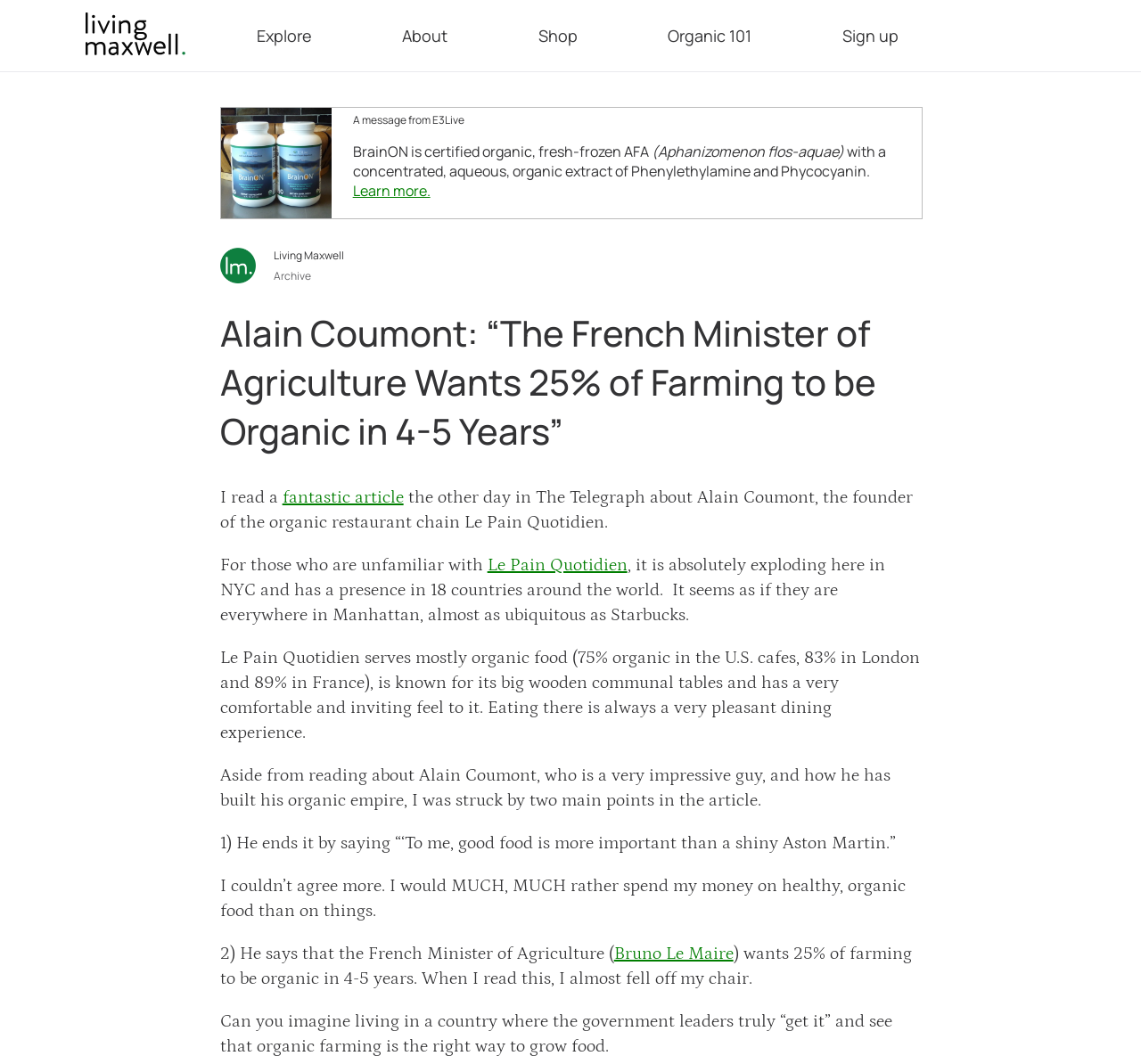What percentage of farming does the French Minister of Agriculture want to be organic in 4-5 years?
Provide a detailed and extensive answer to the question.

The answer can be found in the article text, where it is mentioned that 'He says that the French Minister of Agriculture wants 25% of farming to be organic in 4-5 years.'